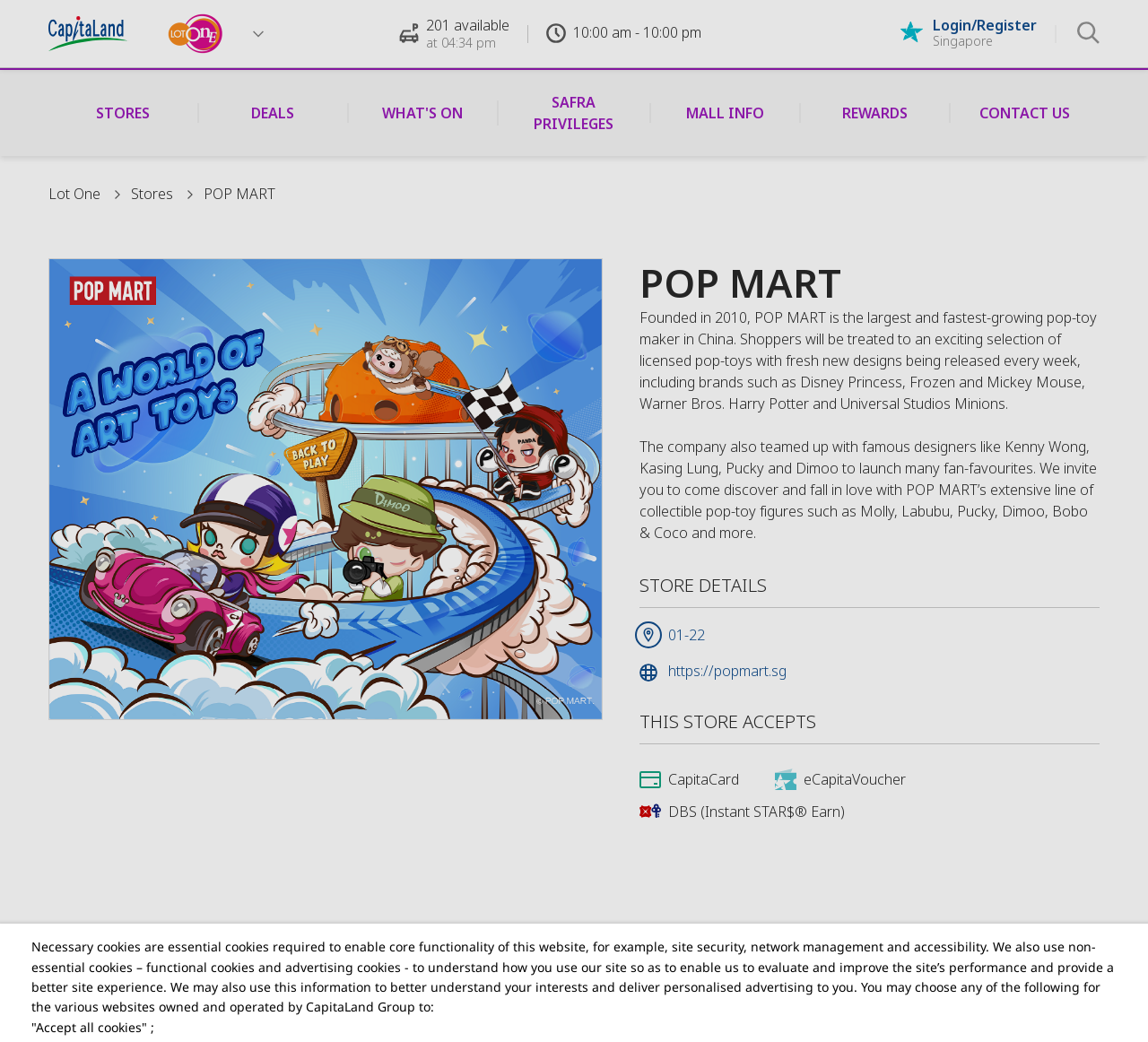Please identify the coordinates of the bounding box that should be clicked to fulfill this instruction: "Toggle search".

[0.938, 0.021, 0.958, 0.043]